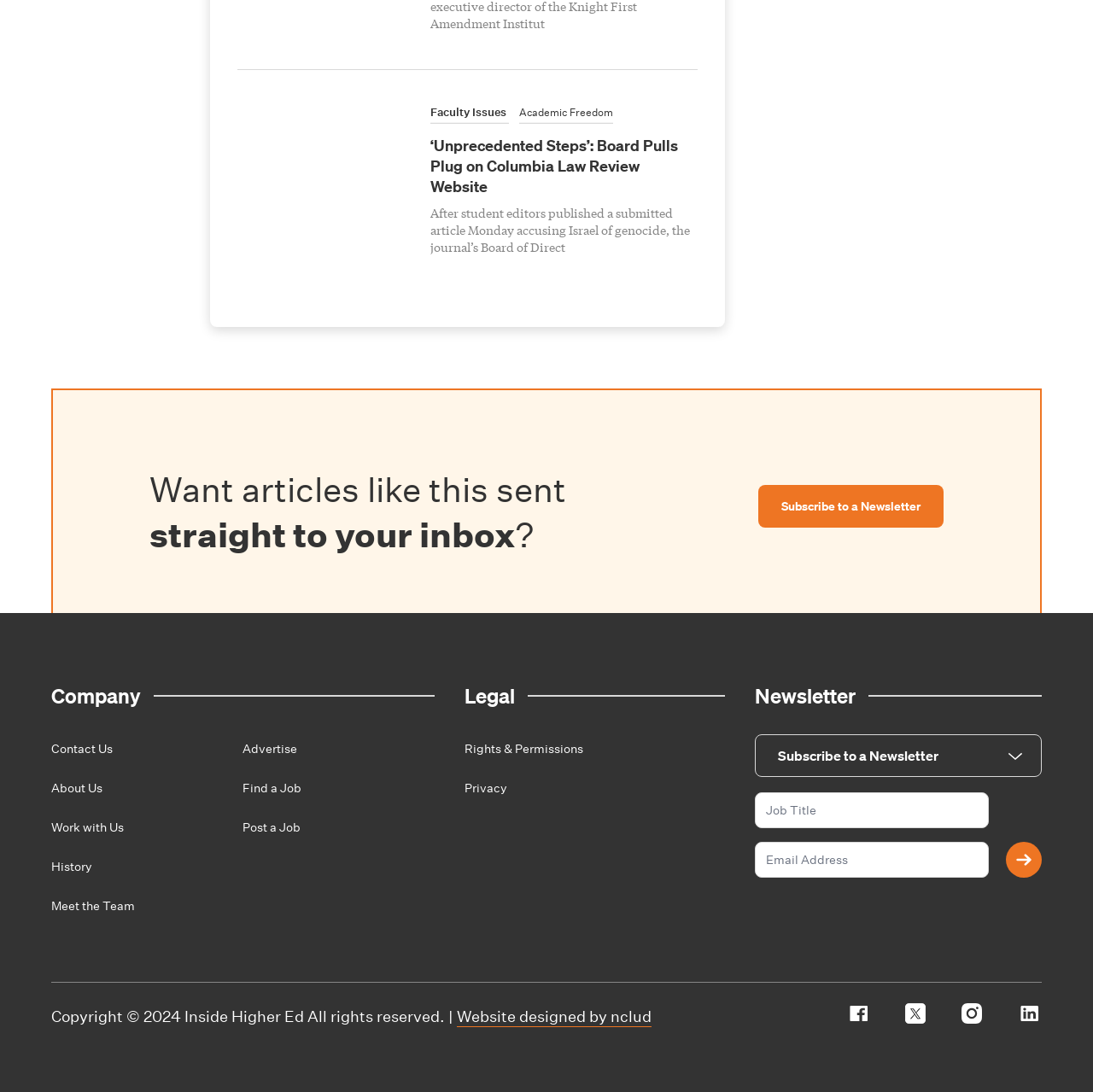Provide the bounding box coordinates of the UI element that matches the description: "name="op" value="Submit"".

[0.92, 0.771, 0.953, 0.804]